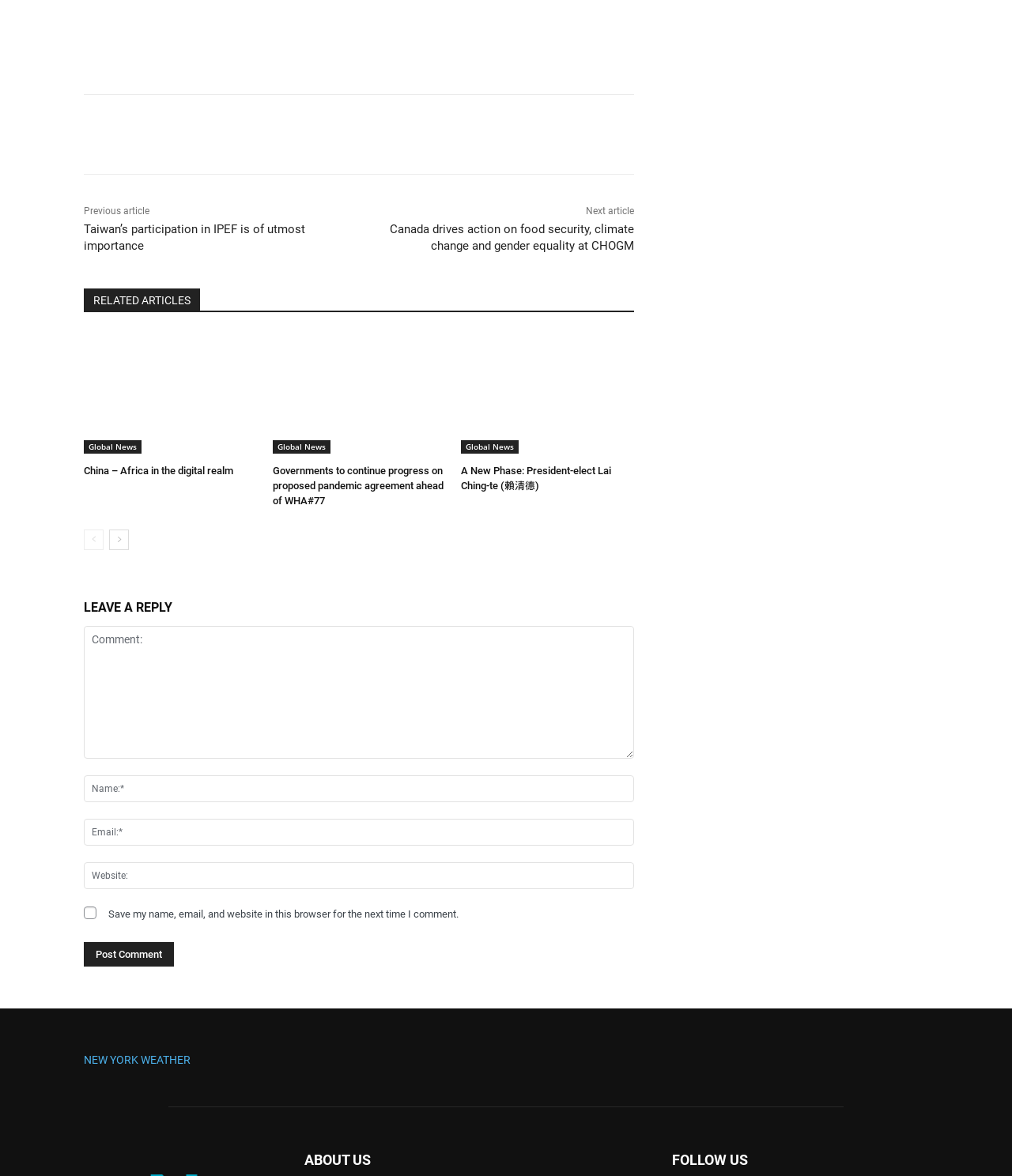Based on the provided description, "Global News", find the bounding box of the corresponding UI element in the screenshot.

[0.456, 0.374, 0.513, 0.386]